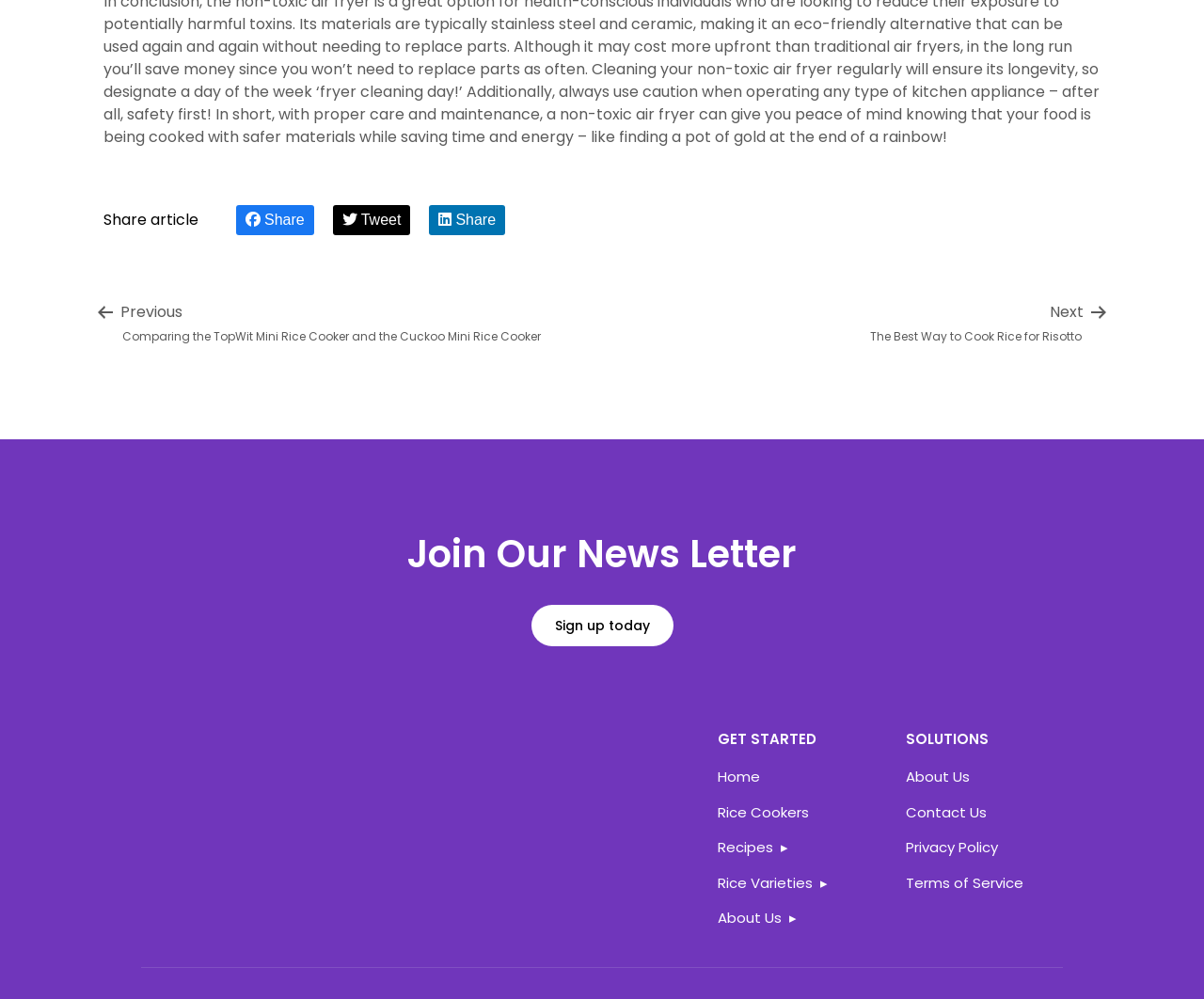Determine the bounding box coordinates of the target area to click to execute the following instruction: "Go to the home page."

[0.596, 0.768, 0.631, 0.787]